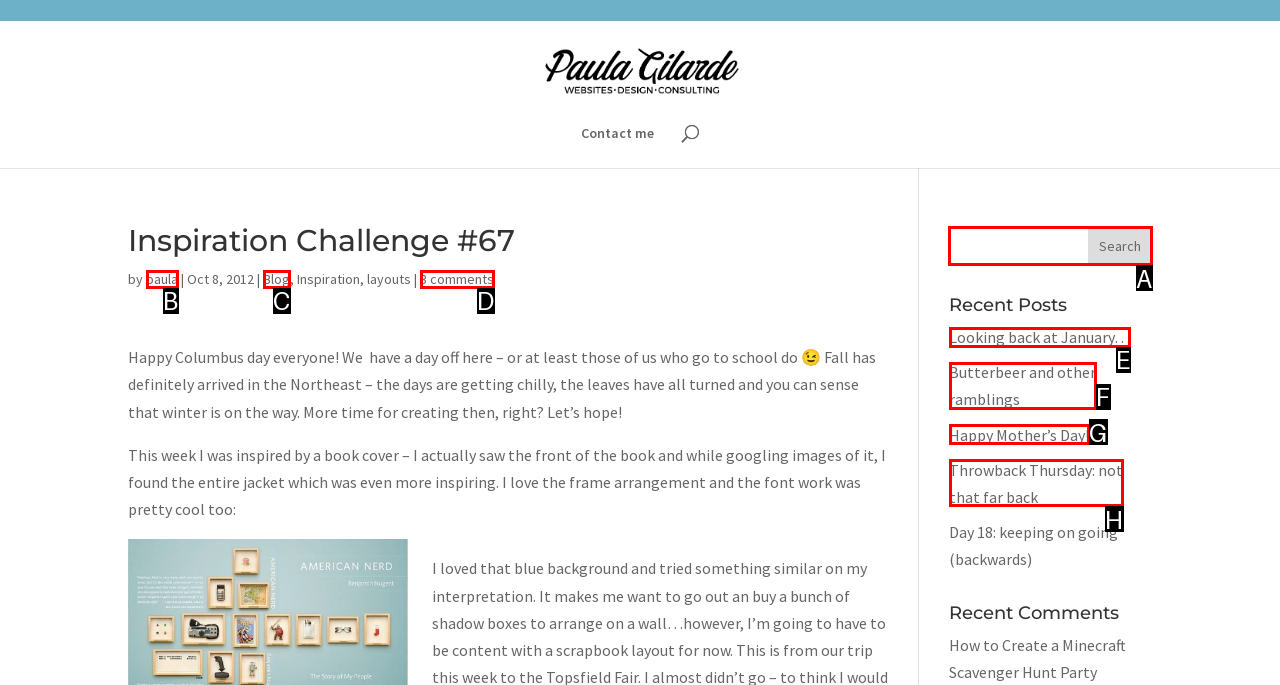Identify the letter of the UI element I need to click to carry out the following instruction: Search for inspiration

A